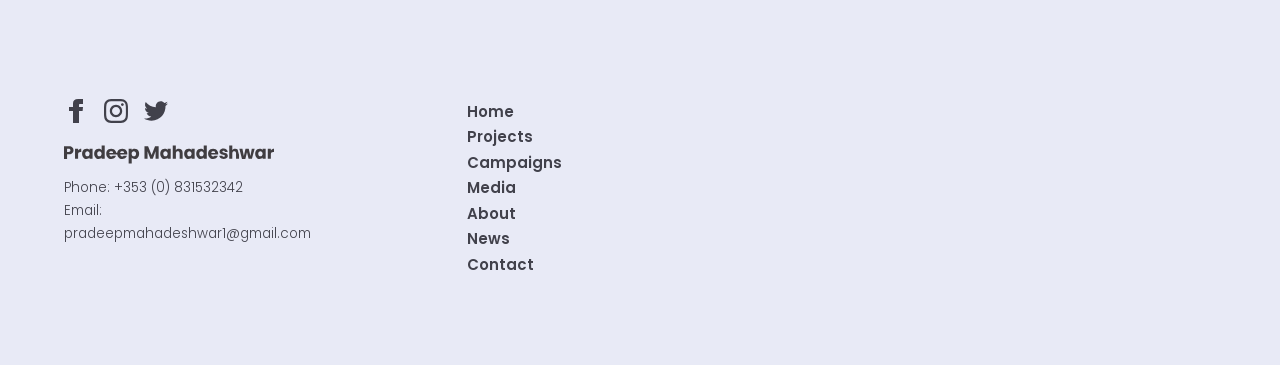Refer to the screenshot and give an in-depth answer to this question: What is the person's phone number?

The webpage displays the person's contact information, including their phone number, which is +353 (0) 831532342, as shown in the StaticText element.